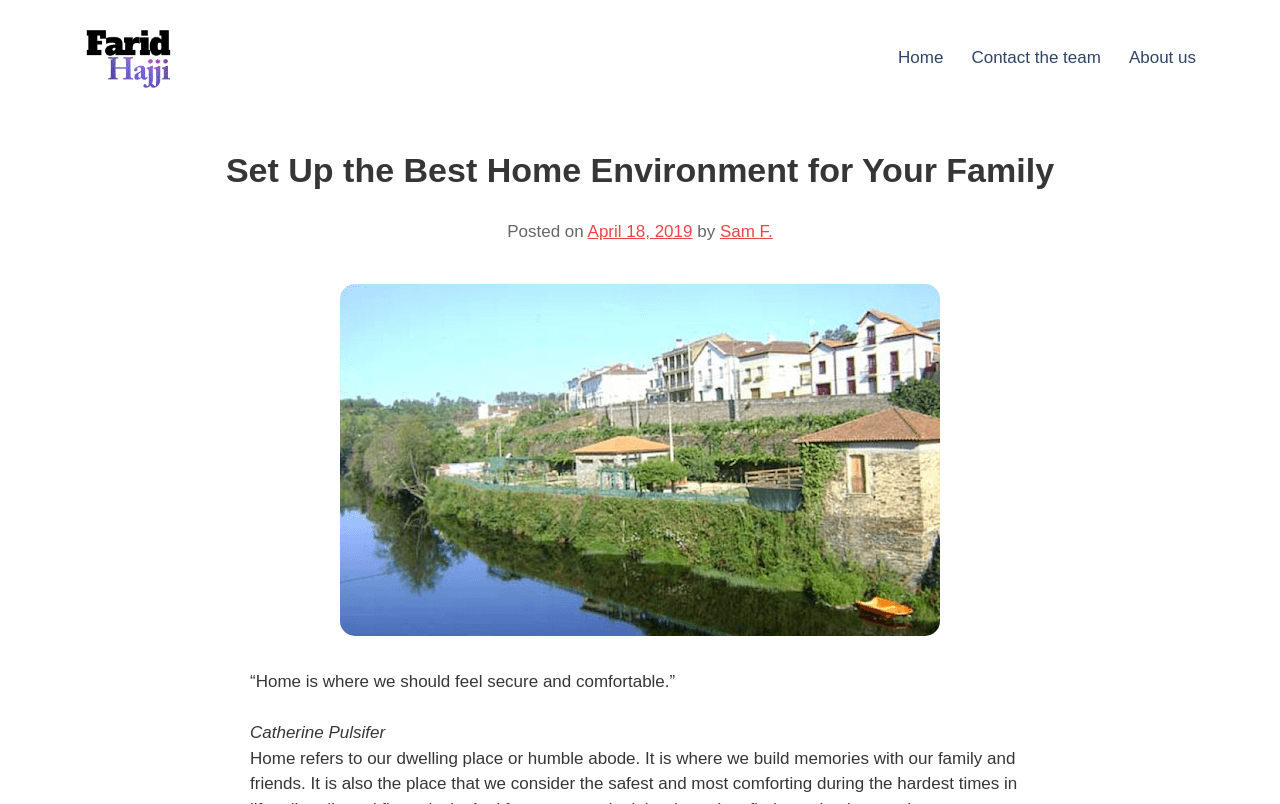Identify the bounding box coordinates of the clickable region required to complete the instruction: "check the quote by 'Catherine Pulsifer'". The coordinates should be given as four float numbers within the range of 0 and 1, i.e., [left, top, right, bottom].

[0.195, 0.9, 0.301, 0.923]